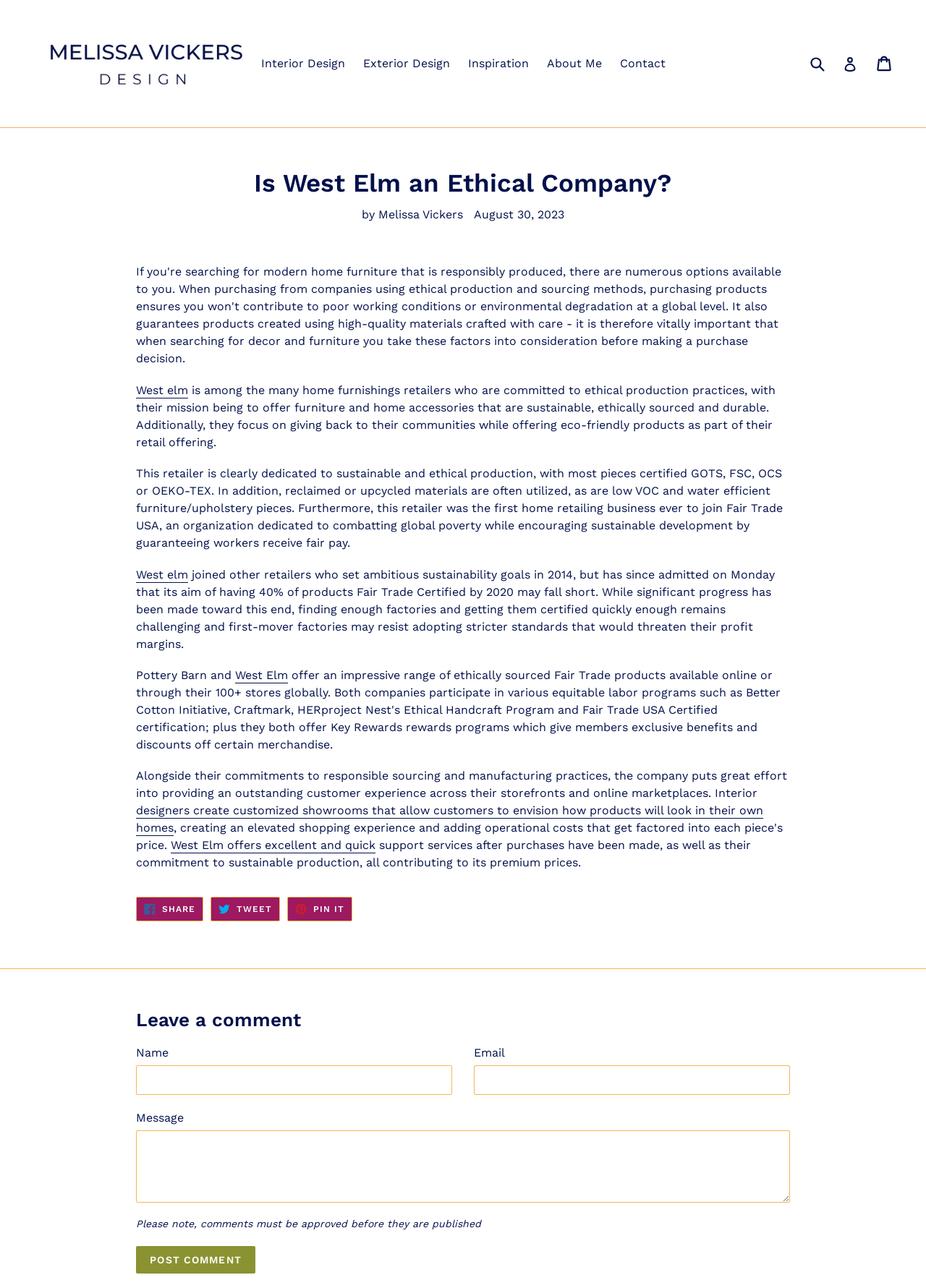Create a detailed summary of all the visual and textual information on the webpage.

This webpage is about the ethical practices of West Elm, a home furnishings retailer. At the top, there is an icon and a navigation menu with links to "Melissa Vickers Design", "Interior Design", "Exterior Design", "Inspiration", "About Me", and "Contact". On the right side, there is a search bar with a submit button. 

Below the navigation menu, there is an article with a heading "Is West Elm an Ethical Company?" followed by the author's name "Melissa Vickers" and the date "August 30, 2023". The article discusses West Elm's commitment to sustainable and ethical production practices, including their mission to offer furniture and home accessories that are sustainable, ethically sourced, and durable. 

The article also mentions that West Elm focuses on giving back to their communities while offering eco-friendly products. It highlights that most of their products are certified by organizations such as GOTS, FSC, OCS, or OEKO-TEX, and that they use reclaimed or upcycled materials, low VOC, and water-efficient furniture and upholstery pieces. 

Additionally, the article discusses West Elm's goal to have 40% of their products Fair Trade Certified by 2020, although they may fall short of this goal. It also compares West Elm's practices to those of other retailers, such as Pottery Barn. 

The article concludes by mentioning West Elm's commitment to providing an outstanding customer experience across their storefronts and online marketplaces, including interior designers creating customized showrooms and excellent support services after purchases.

Below the article, there are social media links to share the content on Facebook, Twitter, and Pinterest. 

Further down, there is a separator line, followed by a comment section with a heading "Leave a comment". The comment section includes fields for name, email, and message, as well as a button to post the comment. There is also a note that comments must be approved before they are published.